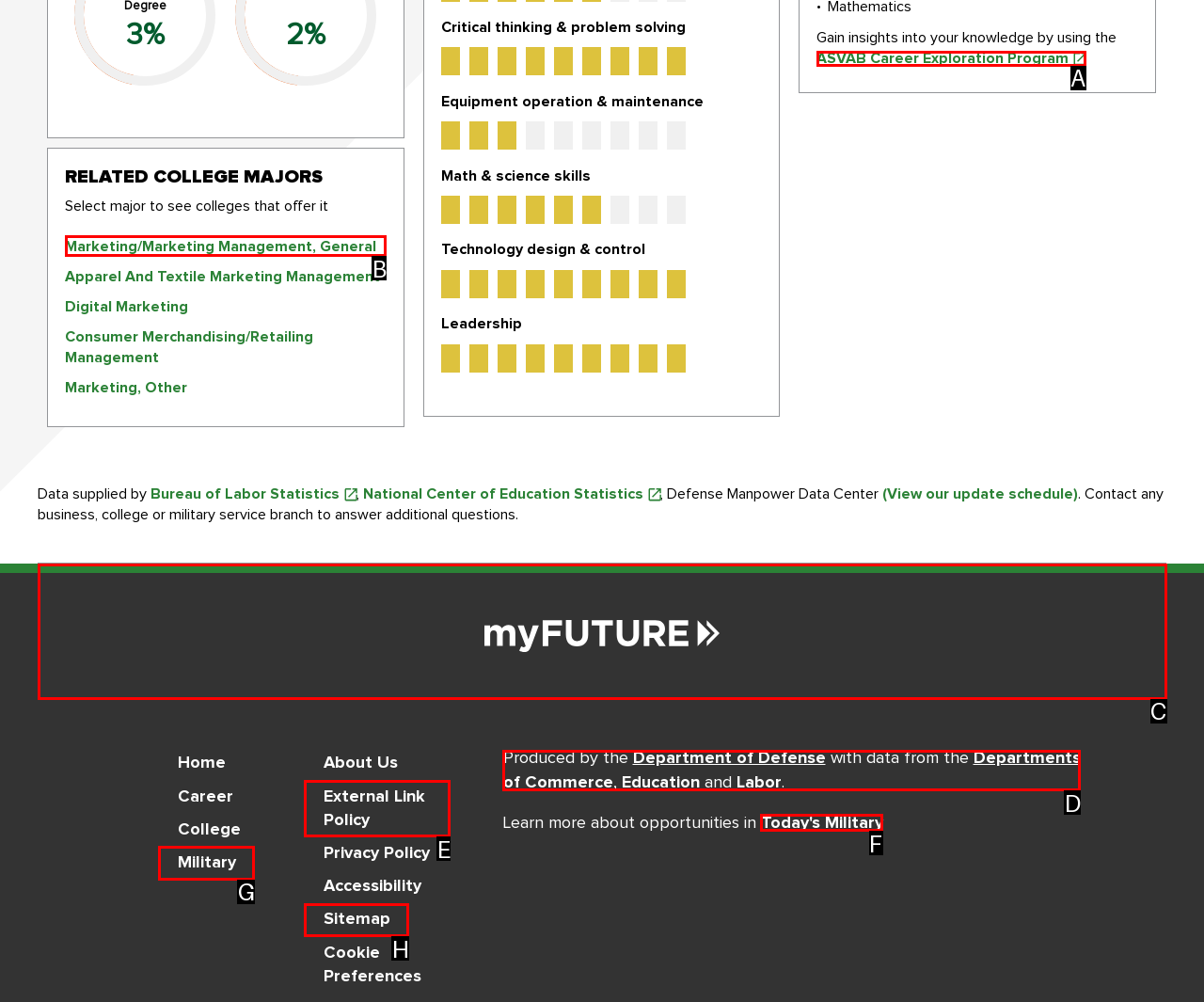Show which HTML element I need to click to perform this task: Learn more about 'Today's Military' Answer with the letter of the correct choice.

F